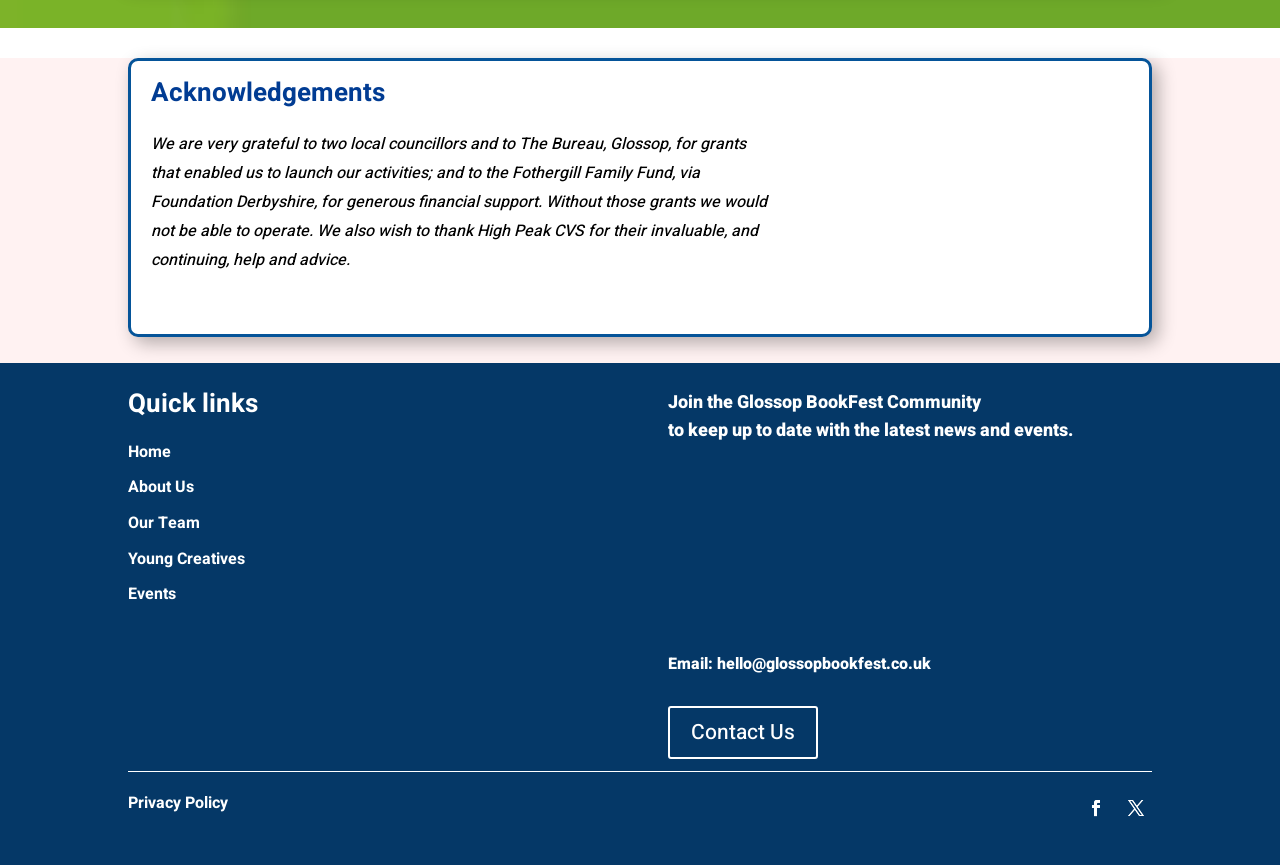What is the purpose of the 'Quick links' section?
Answer with a single word or phrase by referring to the visual content.

to navigate to other pages